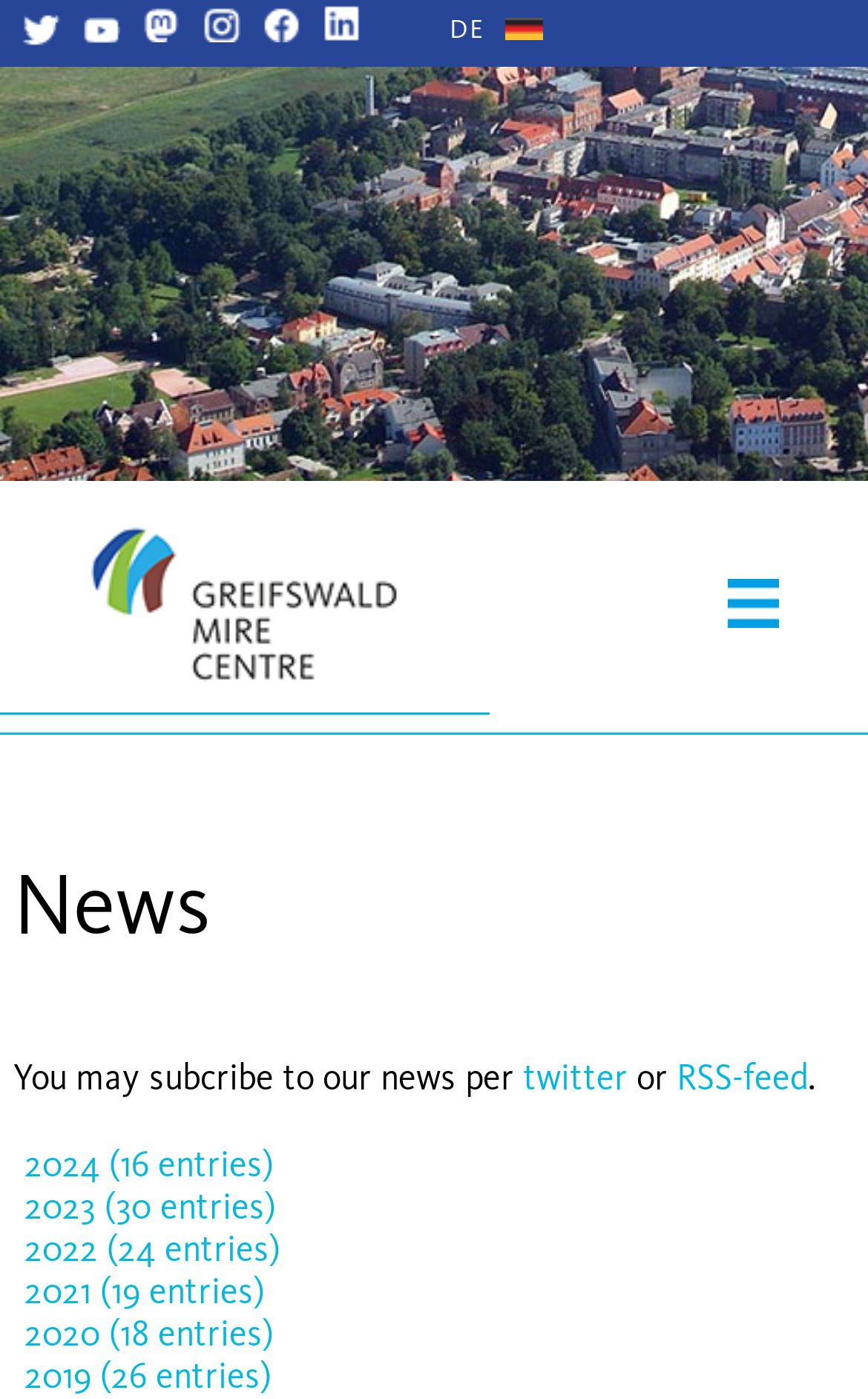Find the bounding box coordinates of the clickable area that will achieve the following instruction: "Visit GMC on YouTube".

[0.095, 0.011, 0.138, 0.041]